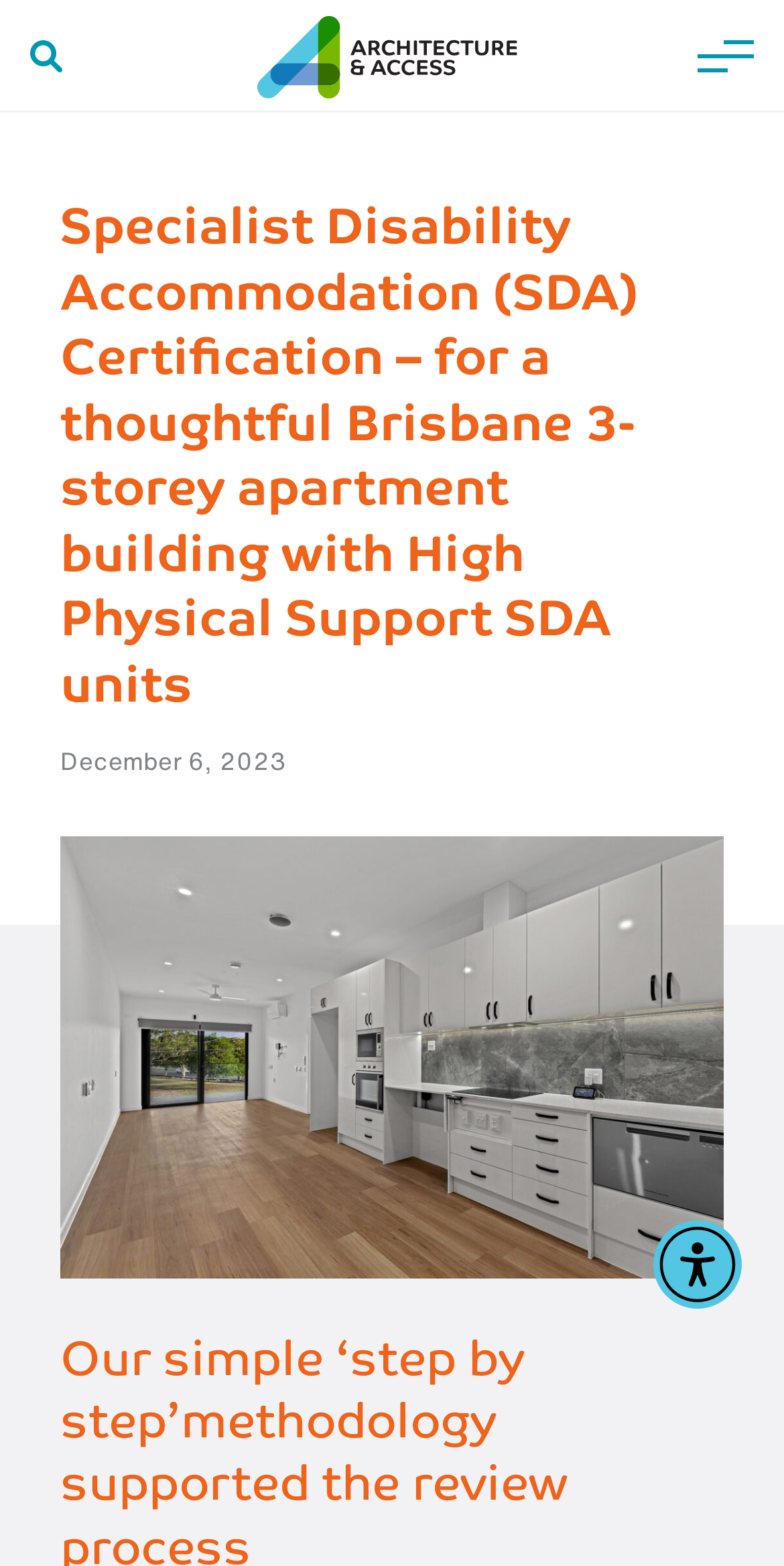What is the logo of the website?
Please provide a comprehensive answer based on the contents of the image.

The logo of the website is 'Architecture & Access' which is an image located at the top left corner of the webpage, with a bounding box of [0.328, 0.01, 0.662, 0.061].